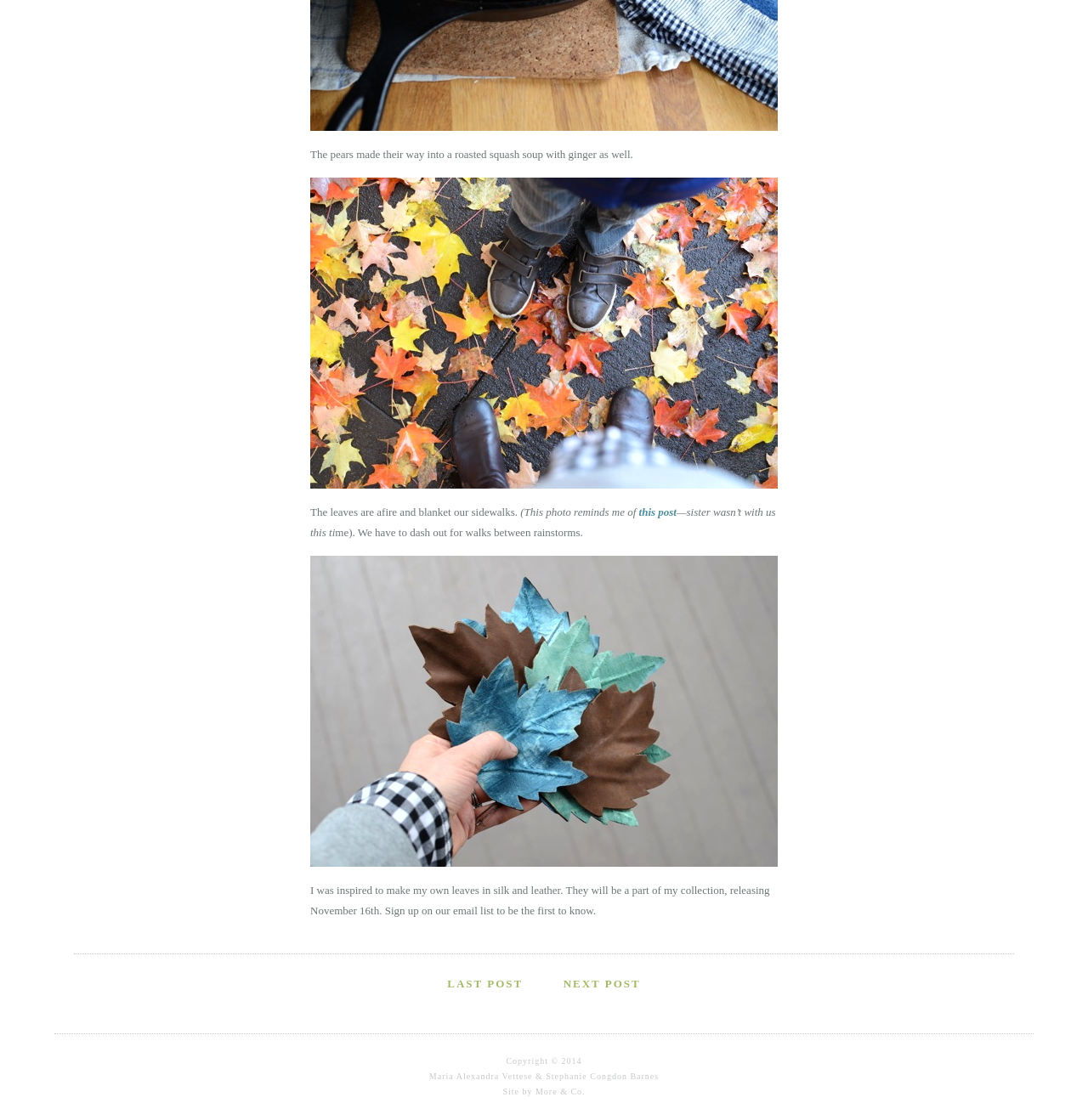What is the date of releasing the collection?
Give a one-word or short-phrase answer derived from the screenshot.

November 16th